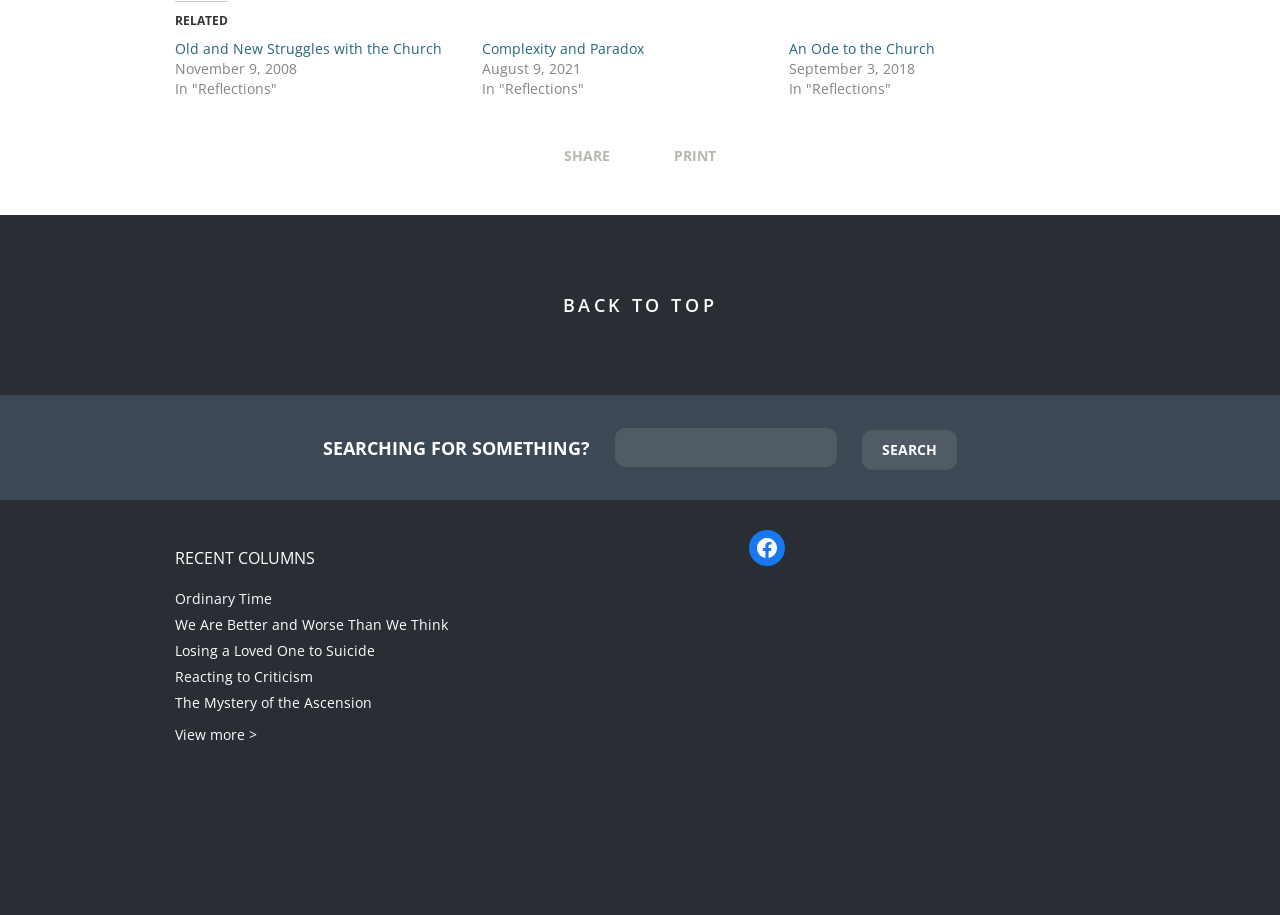What is the date of the second related link?
Look at the screenshot and provide an in-depth answer.

The second related link is 'Complexity and Paradox' and its date is 'August 9, 2021' which can be found next to the link.